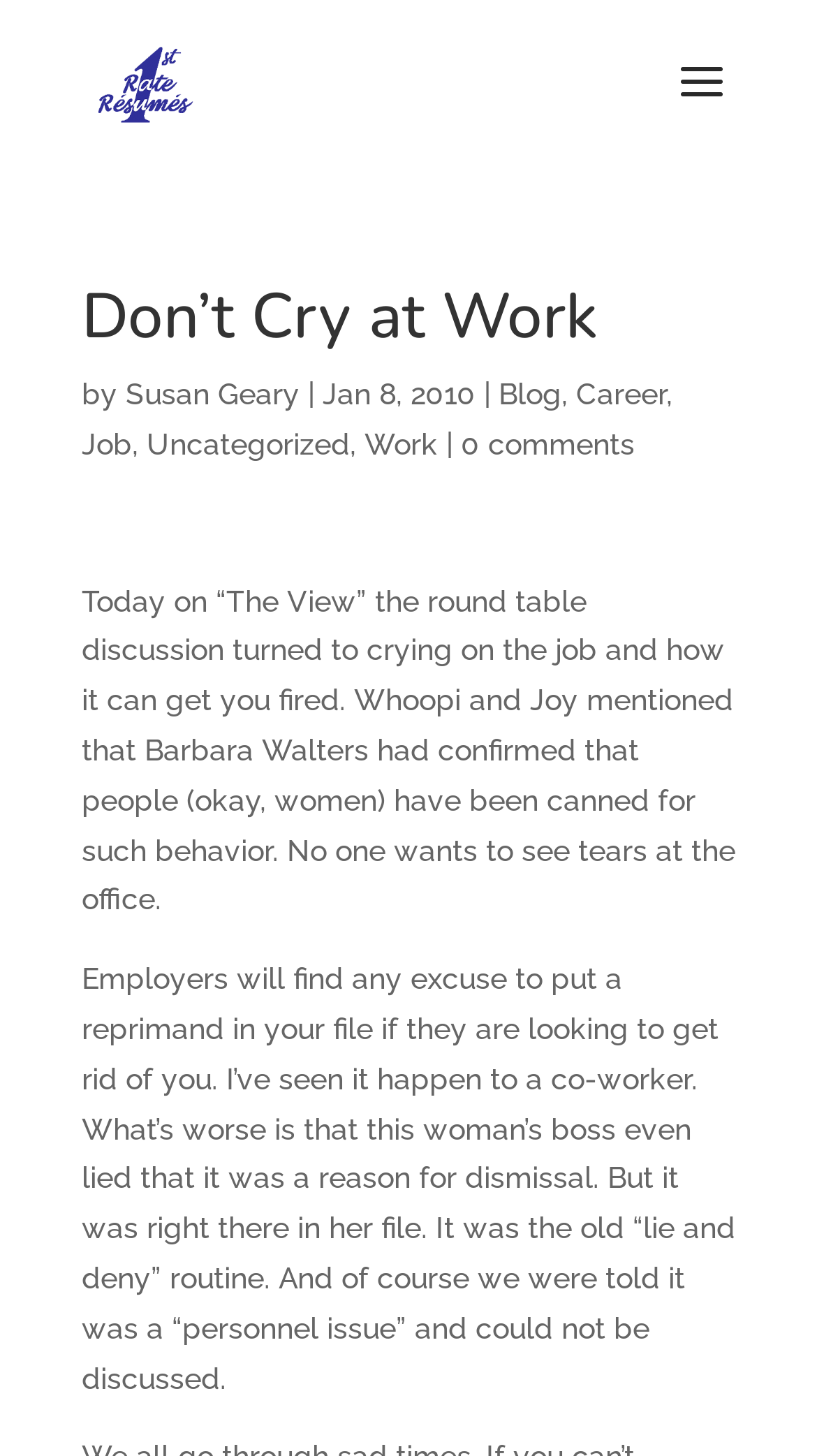Find the bounding box coordinates of the element I should click to carry out the following instruction: "Visit the 'Blog' page".

[0.61, 0.259, 0.687, 0.282]